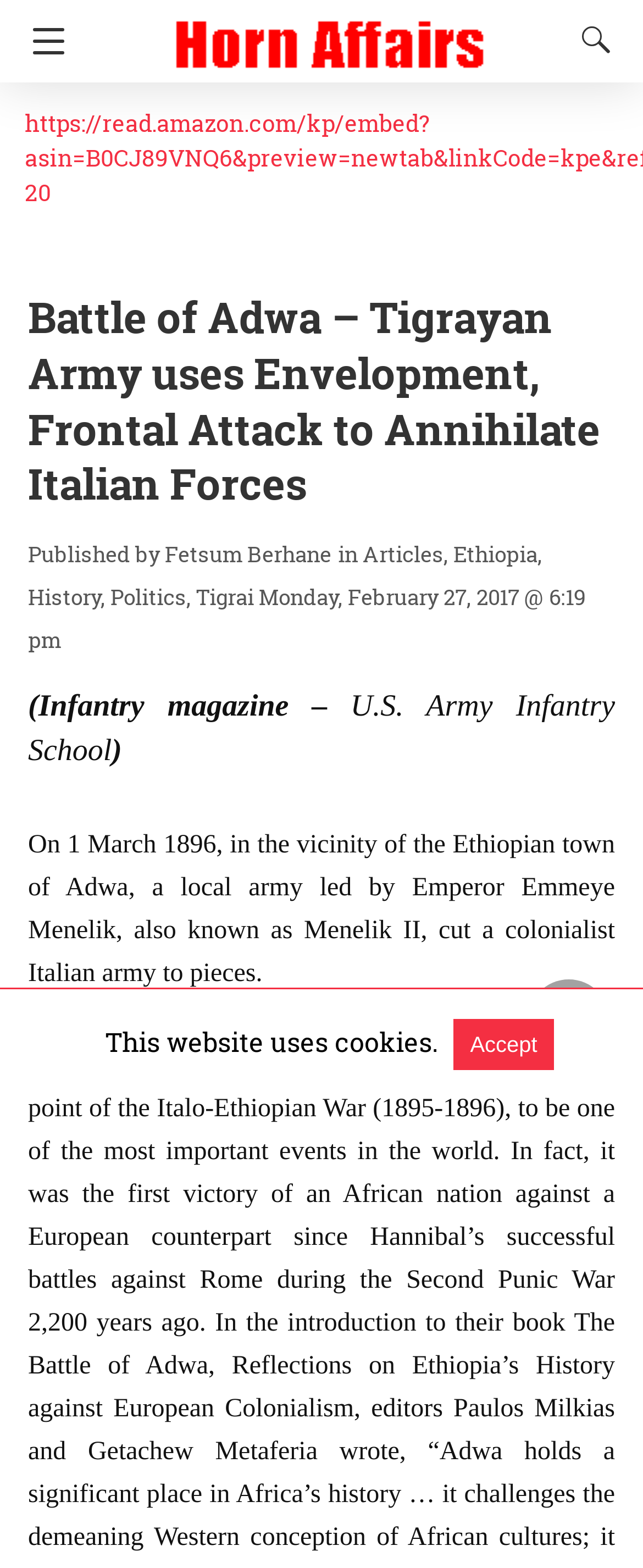Respond to the question below with a single word or phrase: What is the name of the army led by Emperor Menelik?

Ethiopian town of Adwa